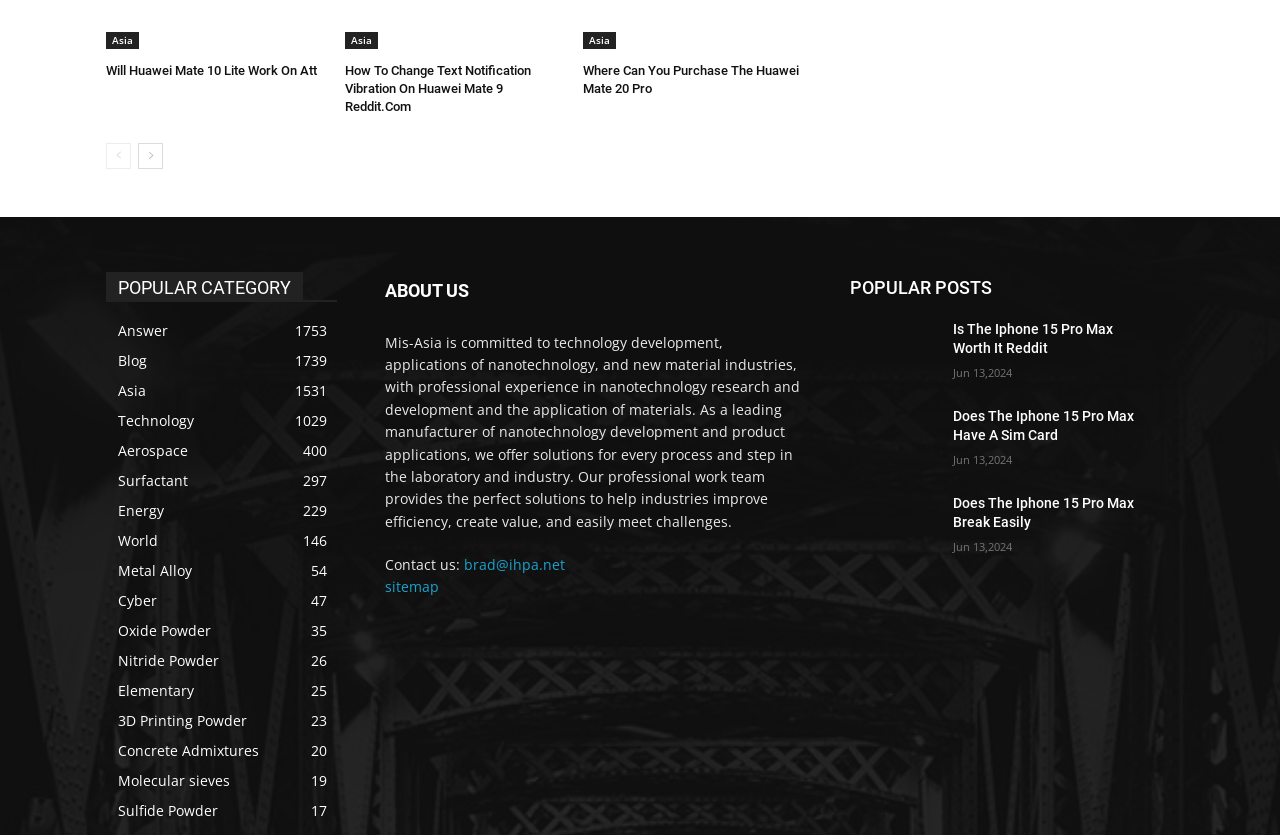Please determine the bounding box coordinates of the element's region to click for the following instruction: "View 'POPULAR CATEGORY'".

[0.083, 0.325, 0.263, 0.361]